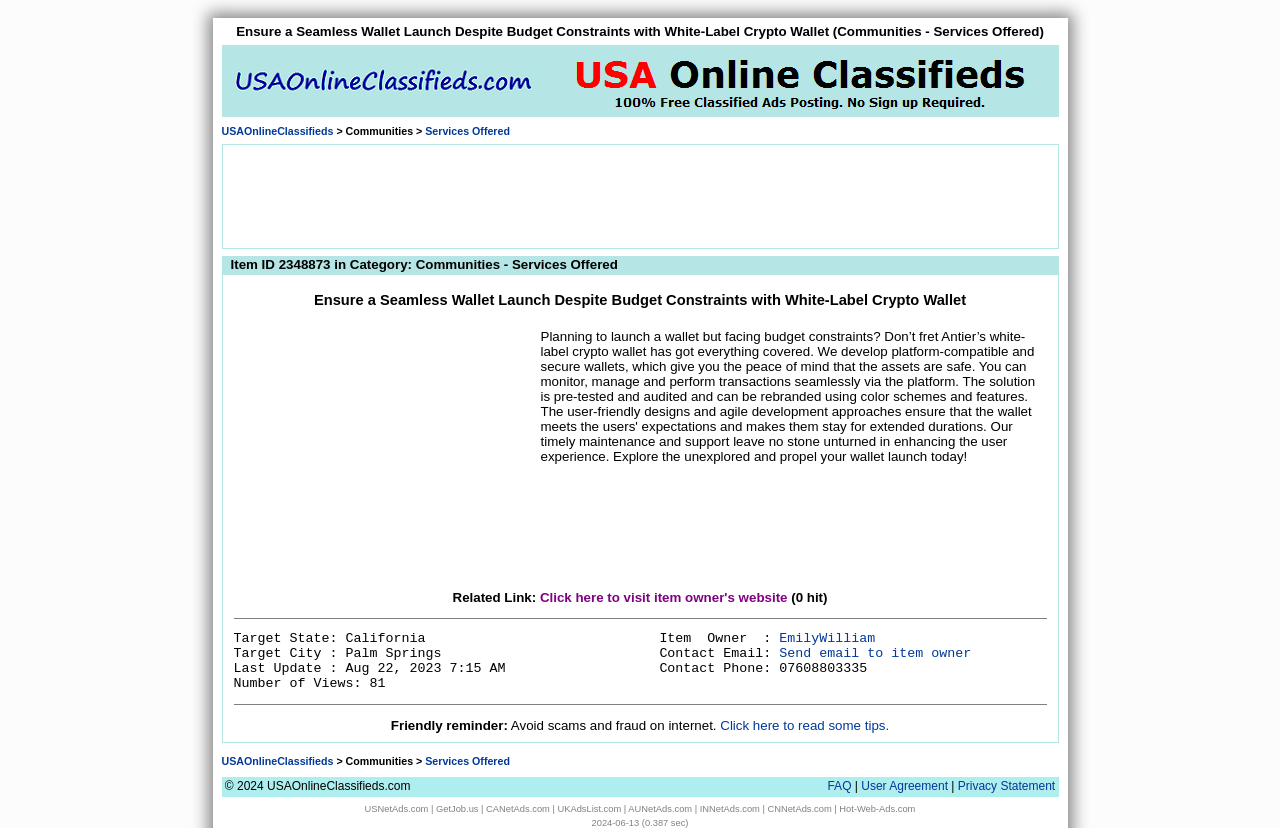Find the bounding box coordinates for the area that should be clicked to accomplish the instruction: "Visit the item owner's website".

[0.422, 0.713, 0.615, 0.731]